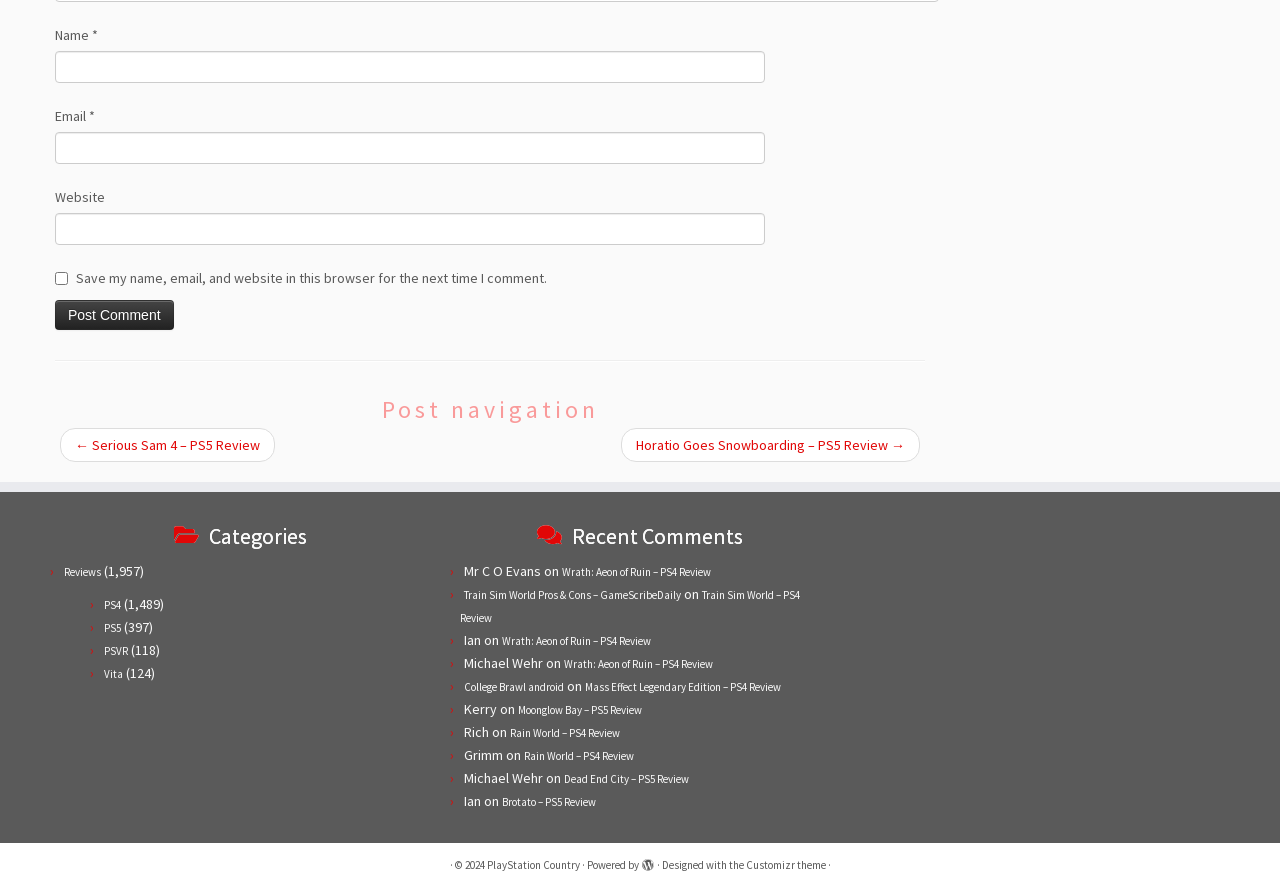What is the purpose of the checkbox?
Please provide a comprehensive and detailed answer to the question.

The checkbox is located below the 'Website' textbox and has a label 'Save my name, email, and website in this browser for the next time I comment.' This suggests that its purpose is to save the commenter's information for future comments.